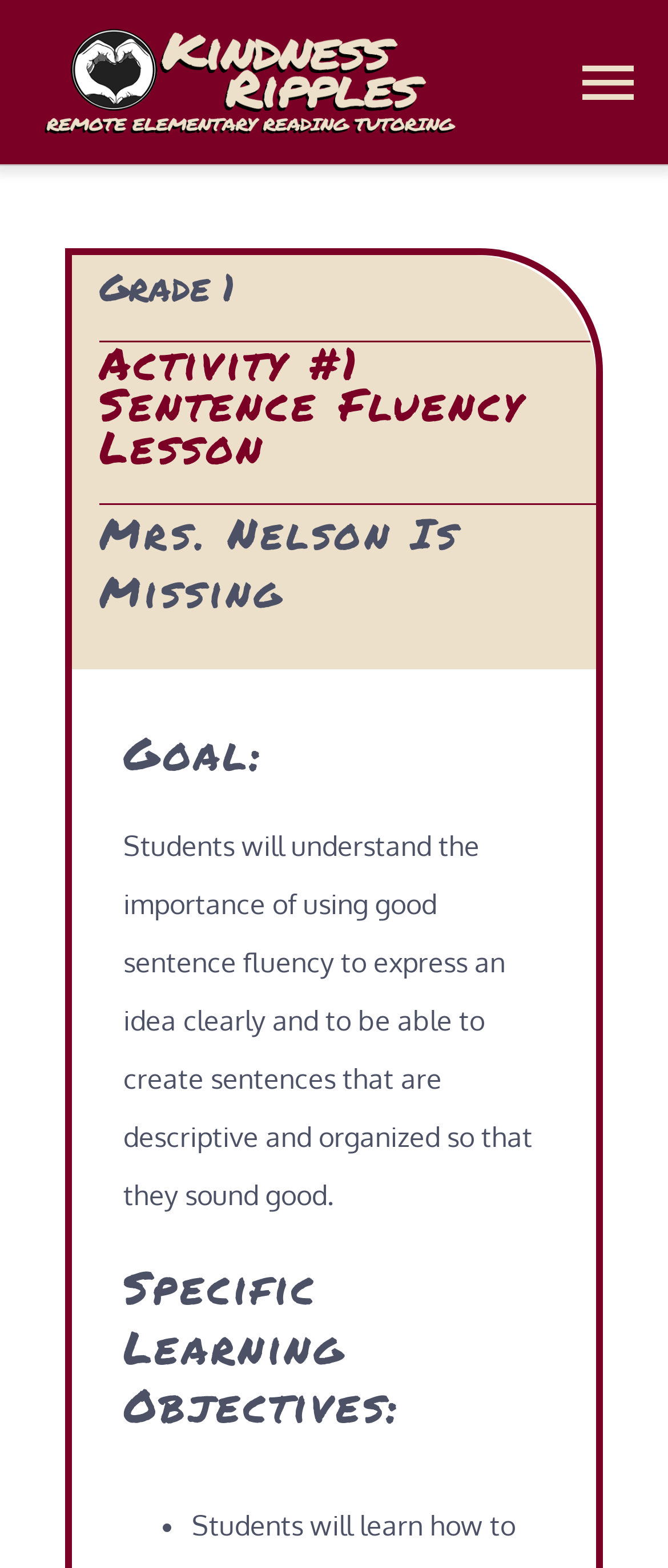What is the logo of Remote Reading Tutoring?
Please give a detailed and elaborate answer to the question.

The logo of Remote Reading Tutoring can be found at the top left corner of the webpage, which is an image with the text 'Remote Reading Tutoring Logo'.